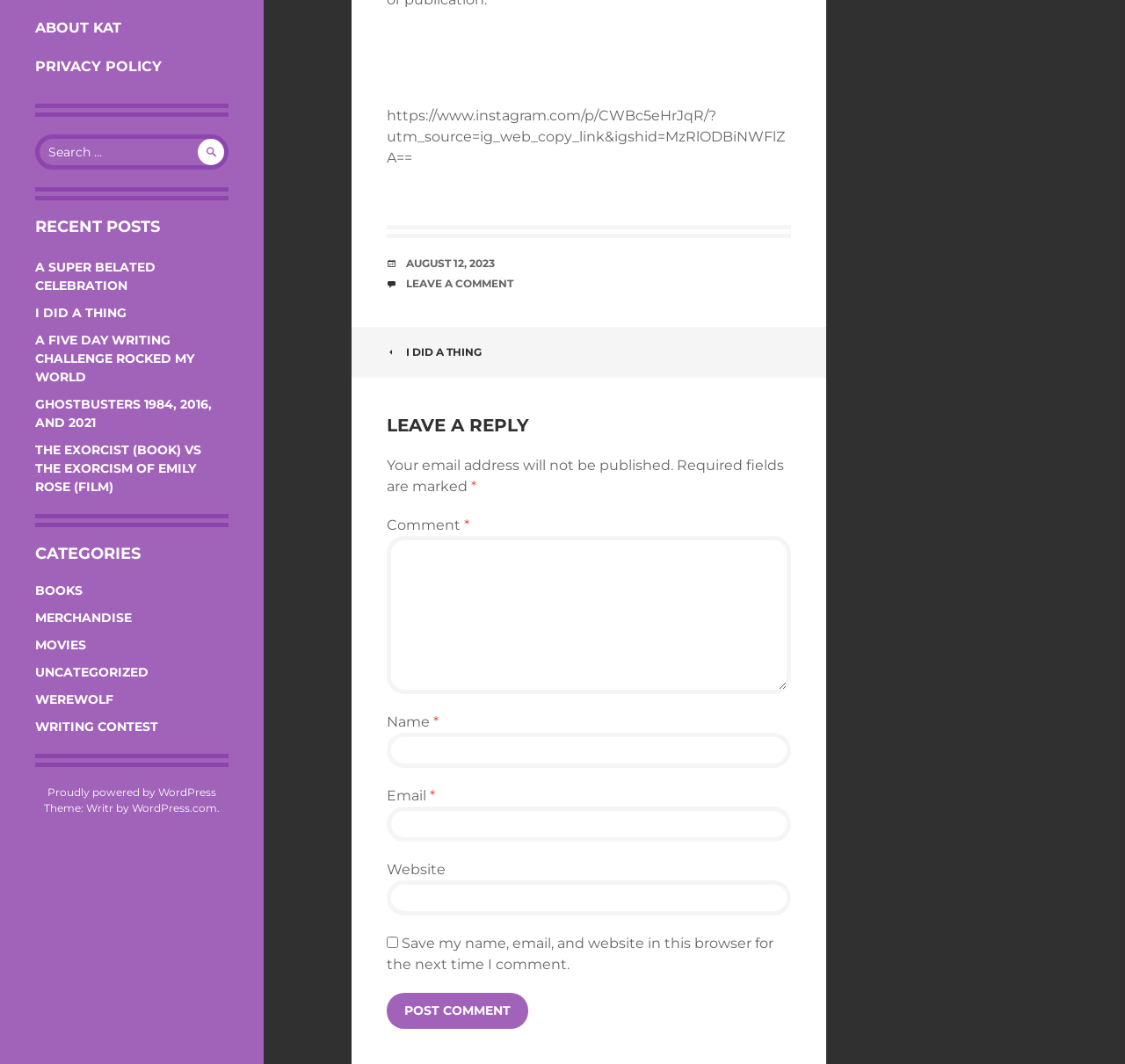Identify the bounding box coordinates for the UI element described as: "parent_node: Email * aria-describedby="email-notes" name="email"".

[0.344, 0.758, 0.703, 0.791]